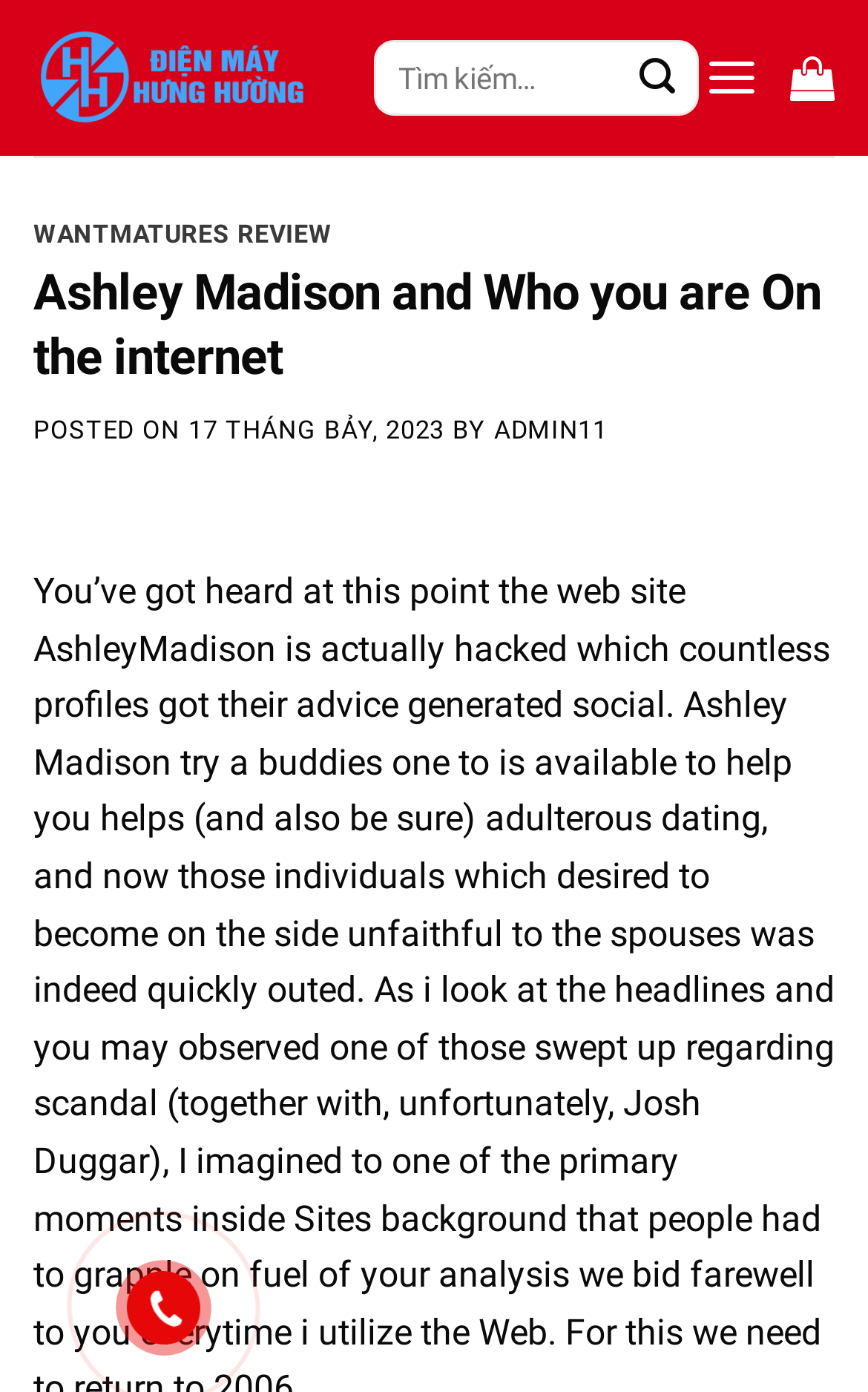Based on the element description Engineering and Technology, identify the bounding box of the UI element in the given webpage screenshot. The coordinates should be in the format (top-left x, top-left y, bottom-right x, bottom-right y) and must be between 0 and 1.

None